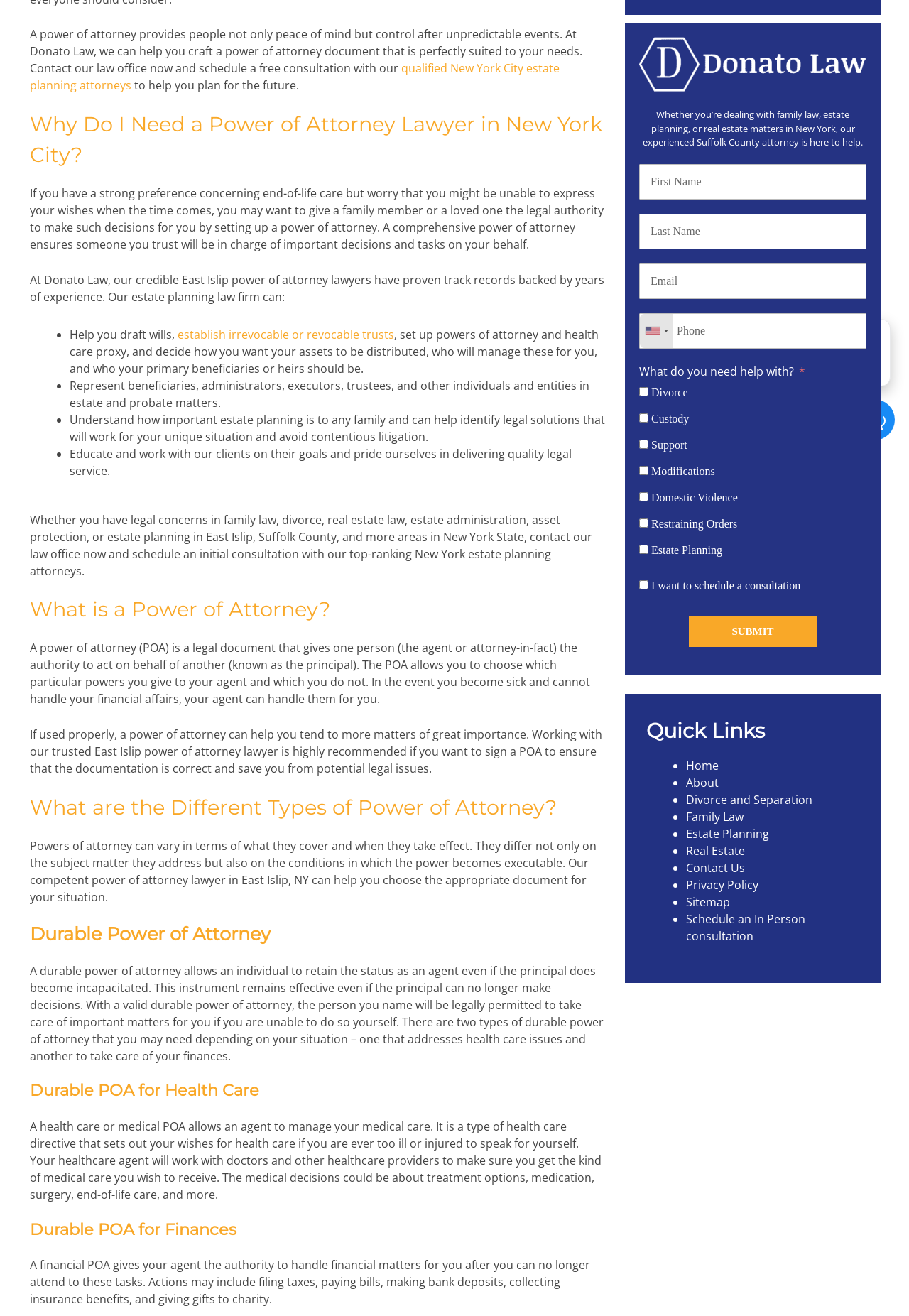Please determine the bounding box coordinates, formatted as (top-left x, top-left y, bottom-right x, bottom-right y), with all values as floating point numbers between 0 and 1. Identify the bounding box of the region described as: name="fname" placeholder="First Name"

[0.703, 0.124, 0.953, 0.151]